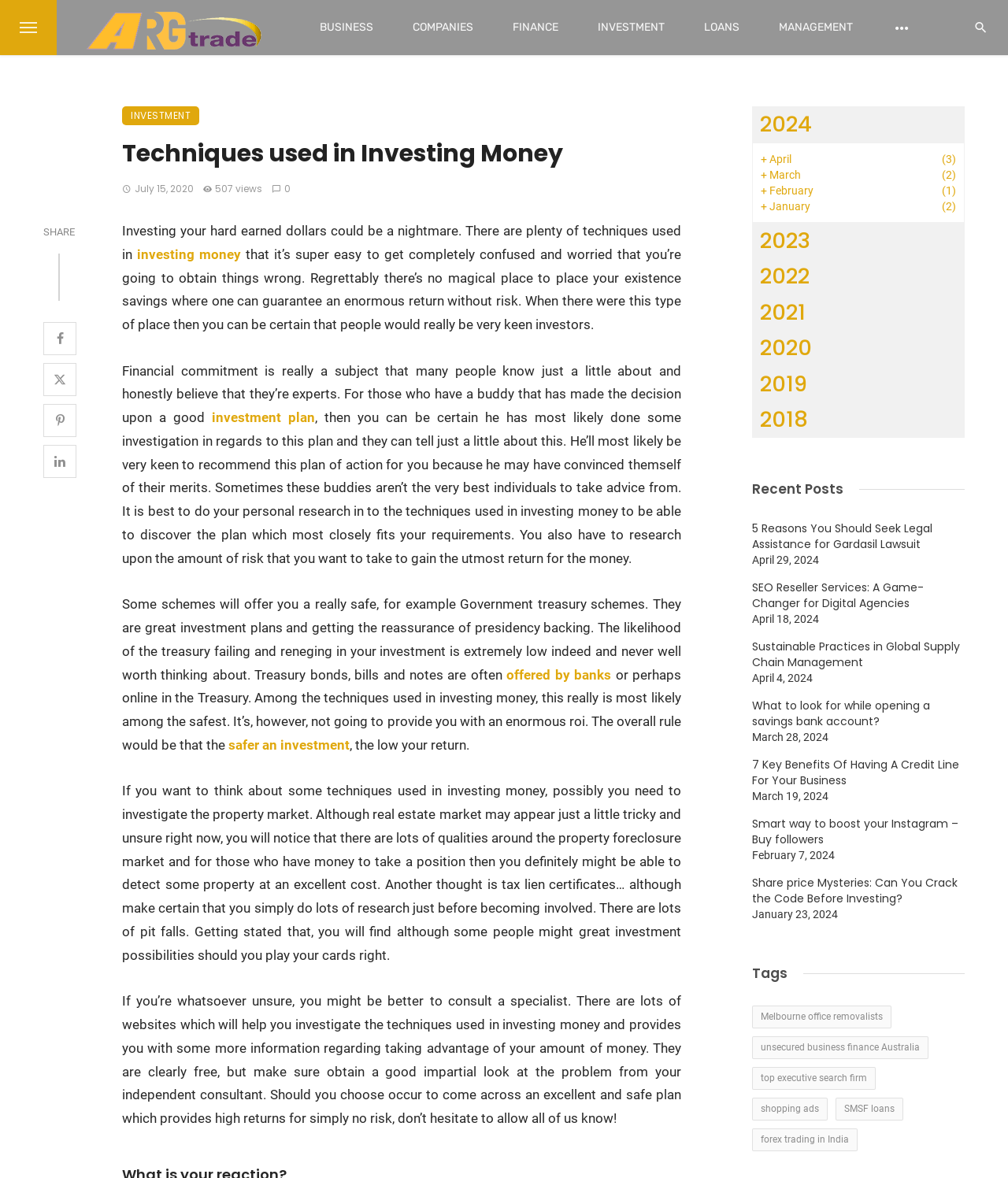Find the UI element described as: "2019" and predict its bounding box coordinates. Ensure the coordinates are four float numbers between 0 and 1, [left, top, right, bottom].

[0.746, 0.311, 0.957, 0.341]